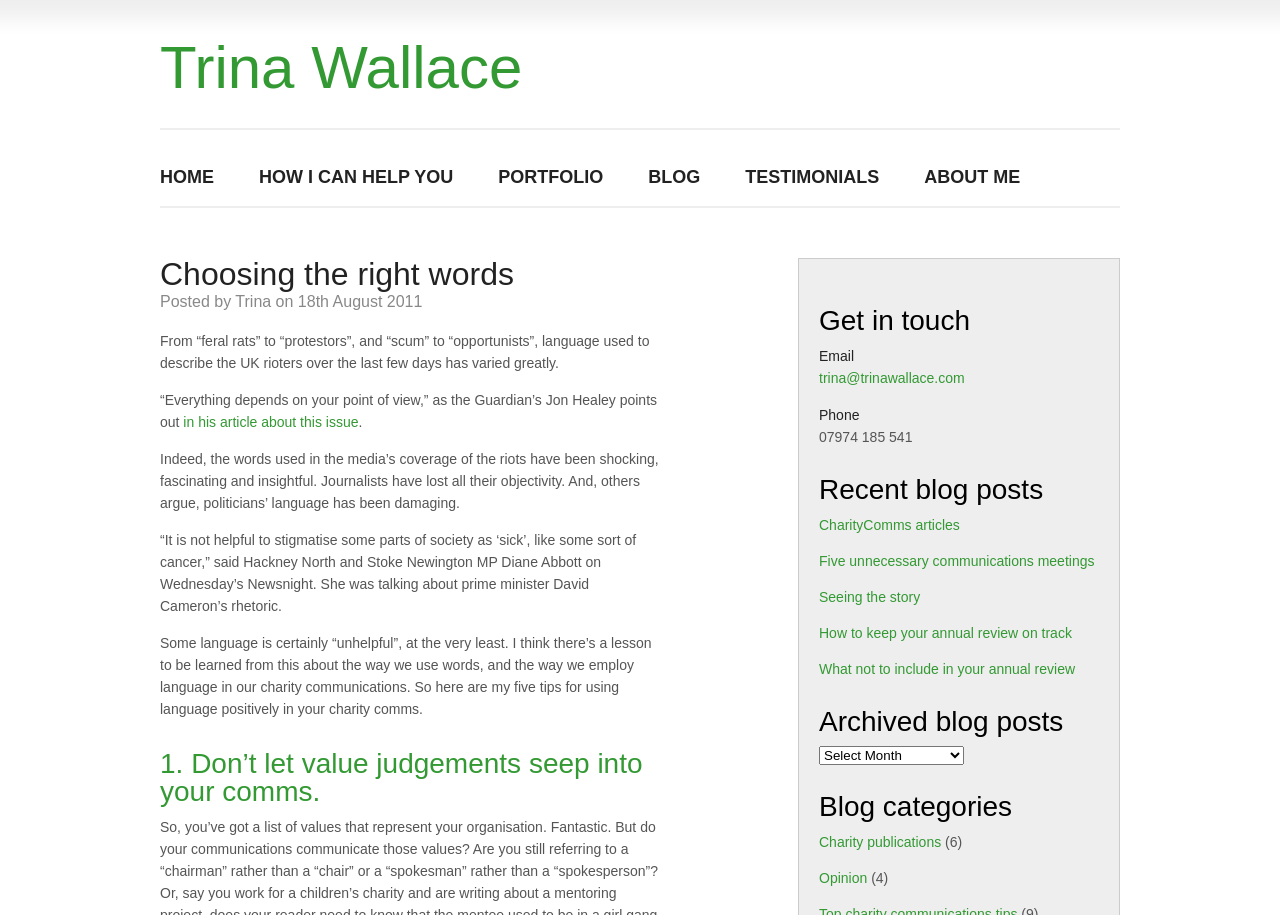Pinpoint the bounding box coordinates of the clickable element to carry out the following instruction: "Explore the archived blog posts."

[0.64, 0.815, 0.753, 0.836]